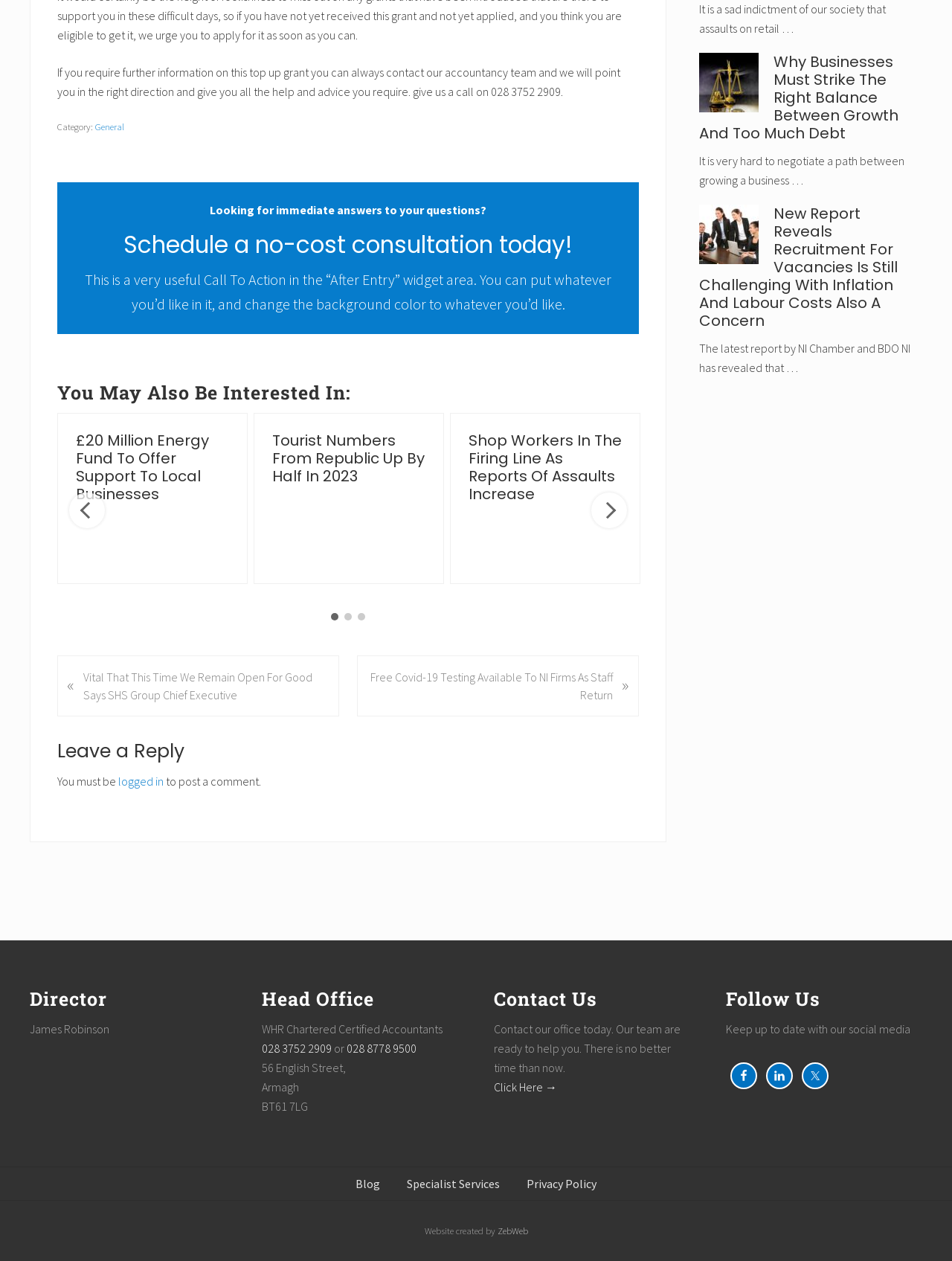Highlight the bounding box coordinates of the region I should click on to meet the following instruction: "Click the 'Previous' button".

[0.073, 0.391, 0.11, 0.419]